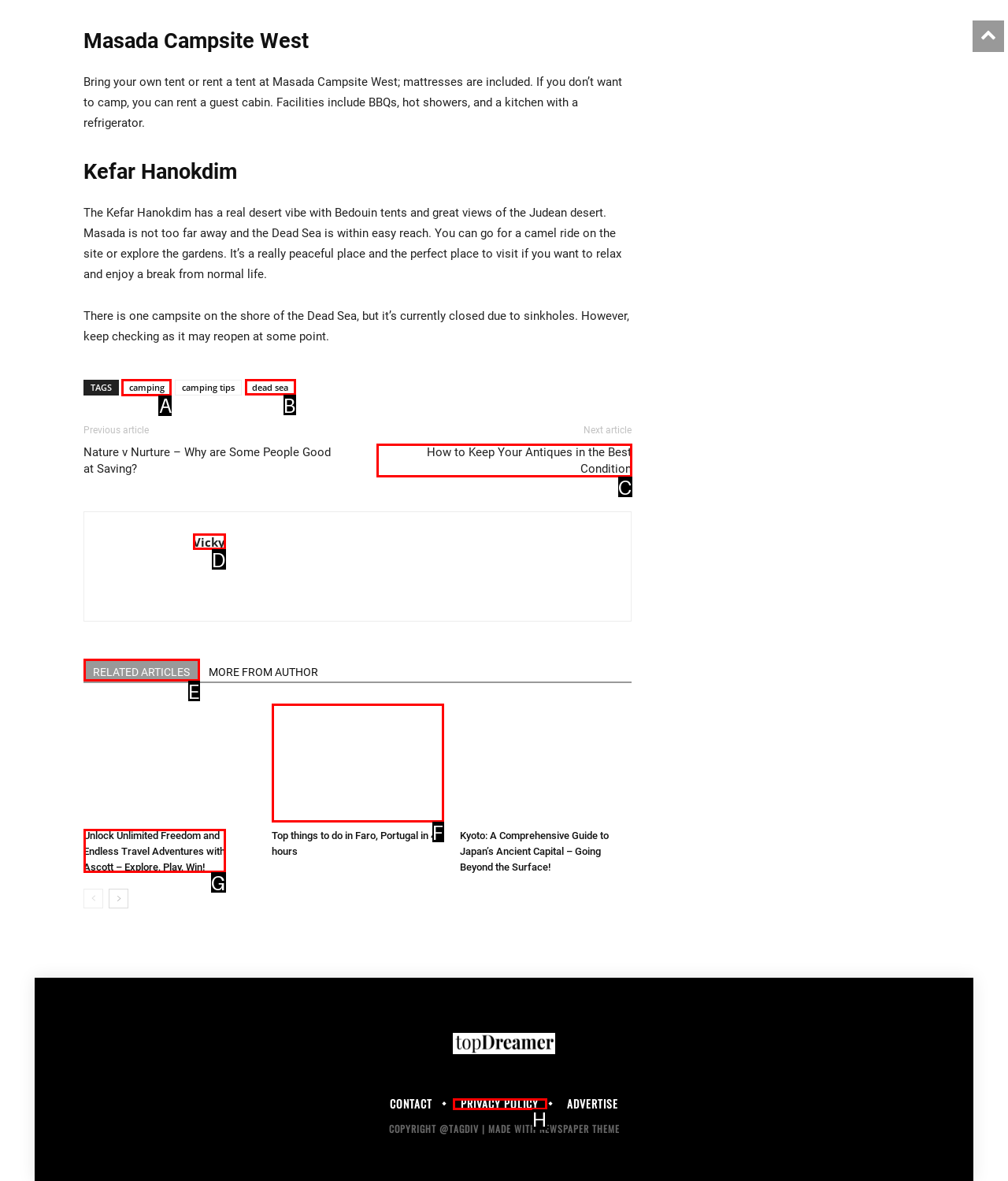Select the appropriate HTML element to click for the following task: Click on 'camping' tag
Answer with the letter of the selected option from the given choices directly.

A